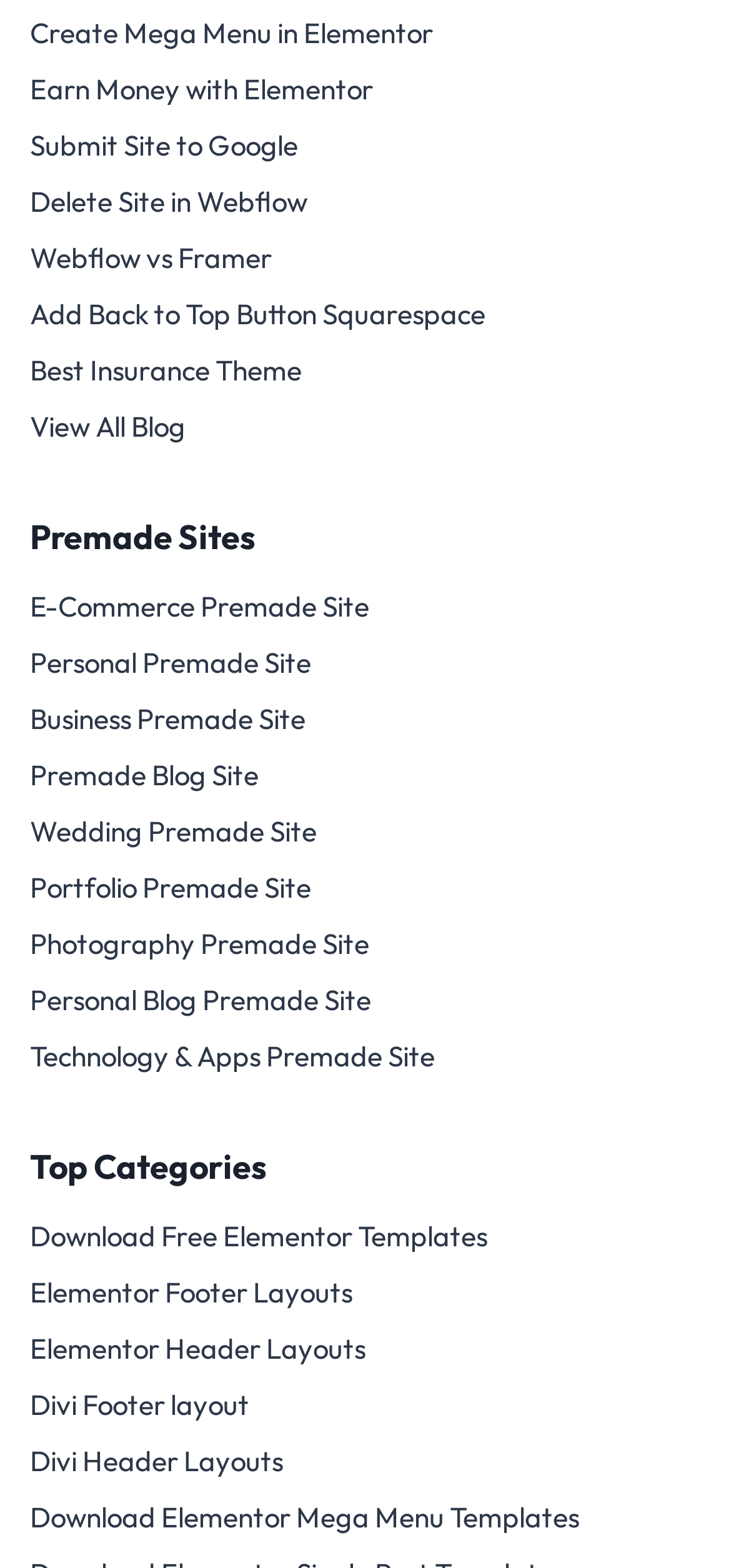How many sections are there in the webpage?
Please provide a comprehensive answer based on the contents of the image.

I looked at the webpage and found that there are two main sections: 'Premade Sites' and 'Top Categories'.